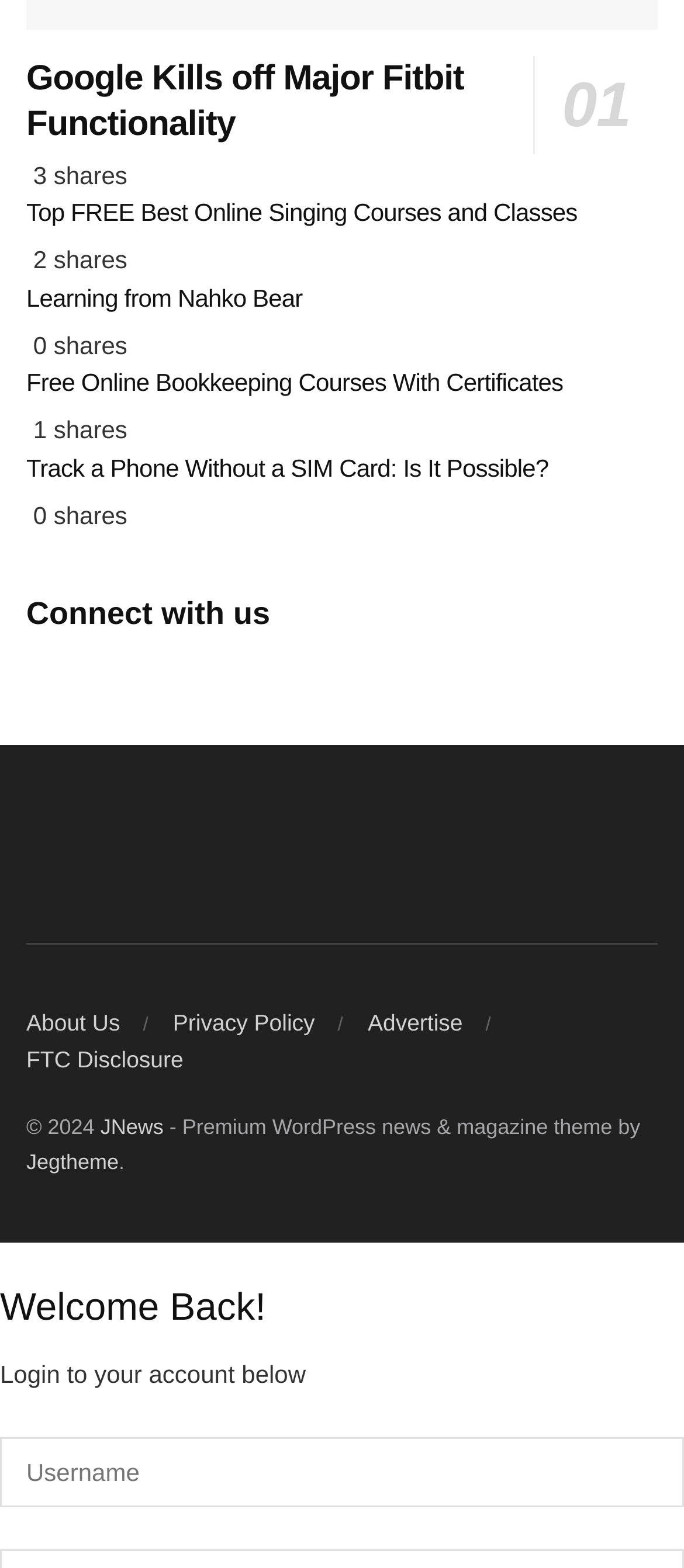Provide a single word or phrase to answer the given question: 
What is the text of the last heading?

Track a Phone Without a SIM Card: Is It Possible?